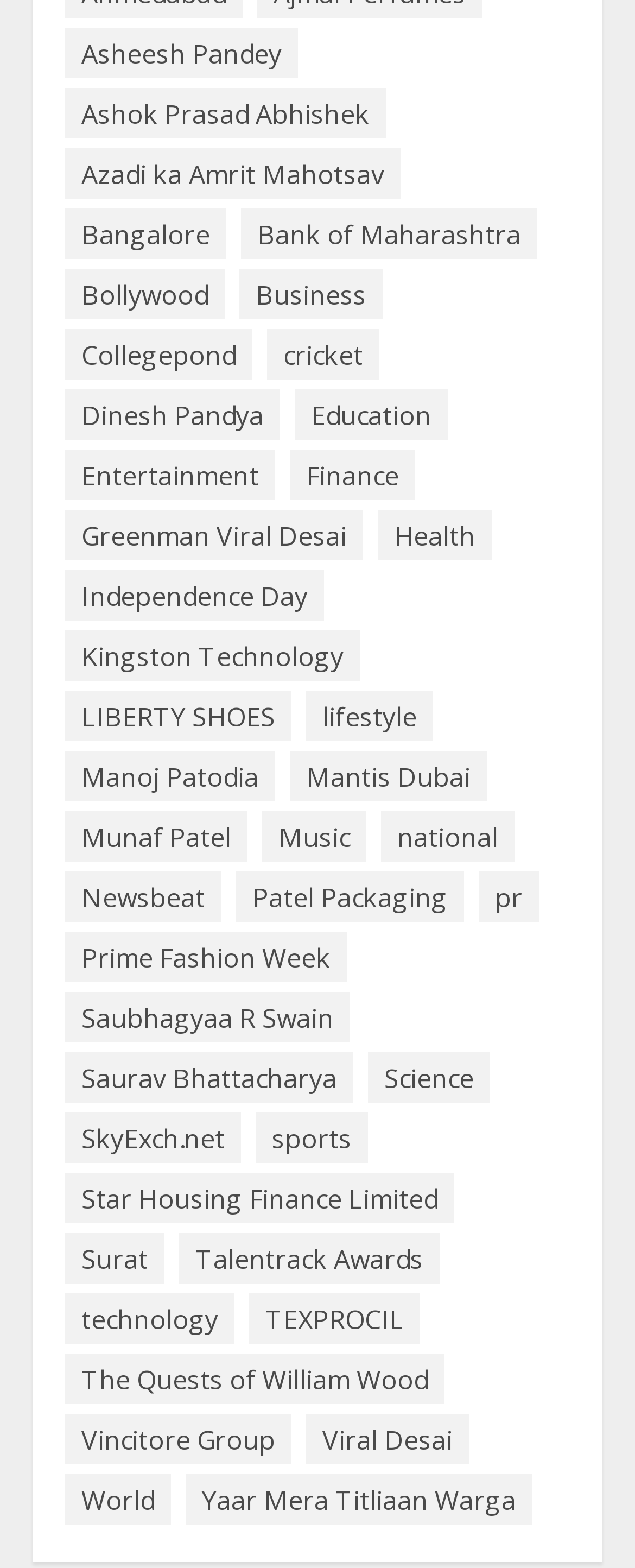Provide your answer to the question using just one word or phrase: How many categories have only 2 items?

14